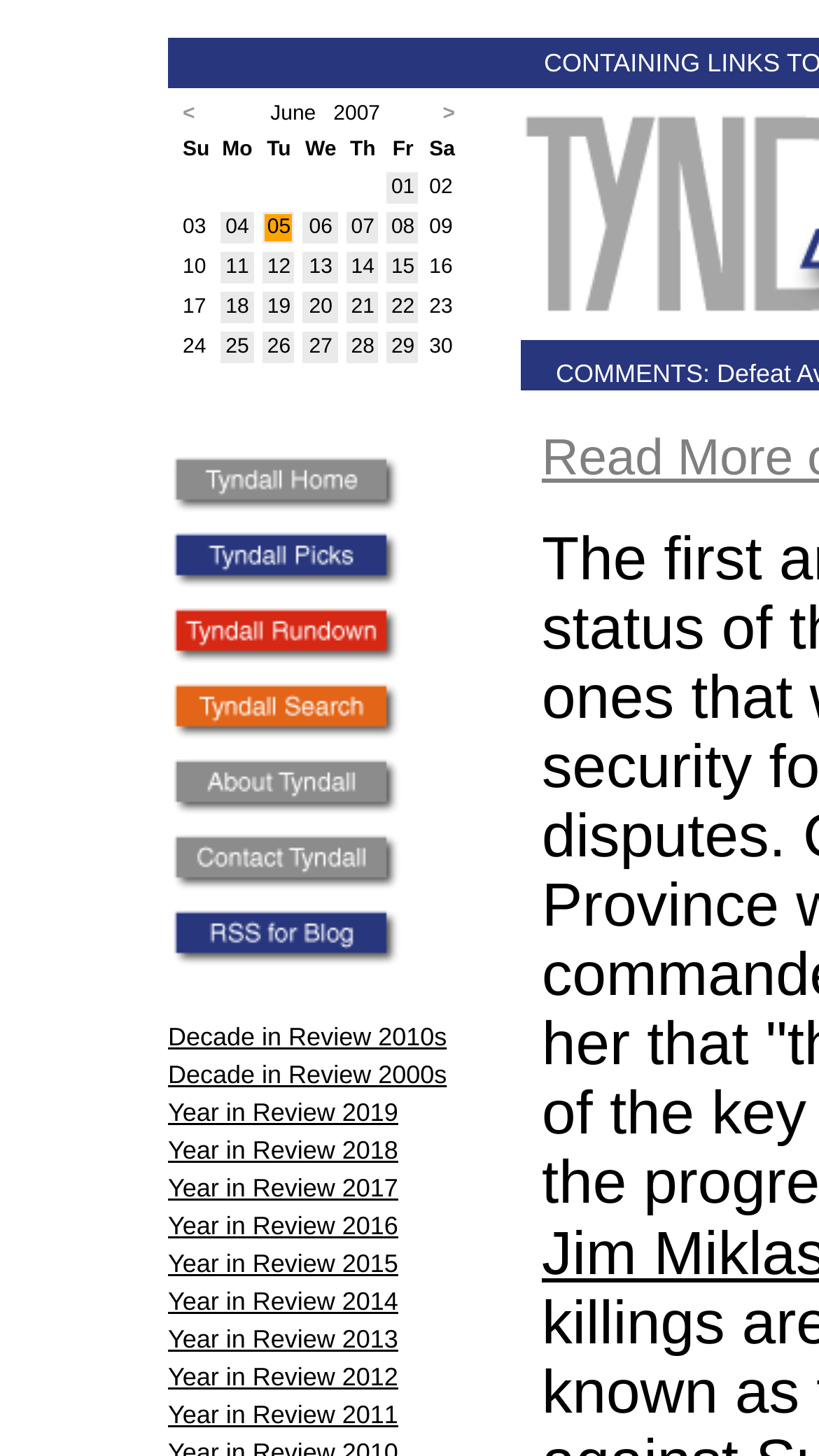Specify the bounding box coordinates of the element's area that should be clicked to execute the given instruction: "search". The coordinates should be four float numbers between 0 and 1, i.e., [left, top, right, bottom].

[0.205, 0.494, 0.492, 0.515]